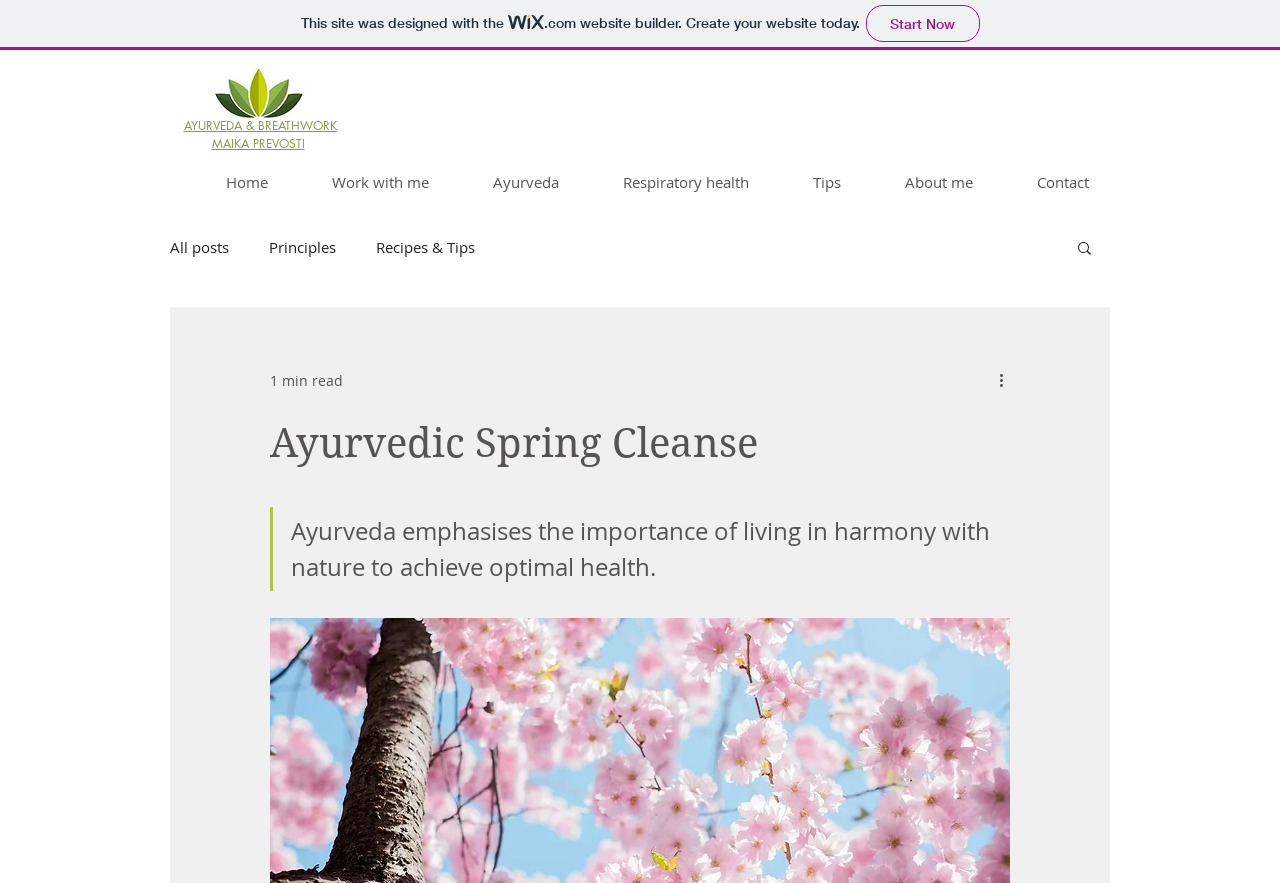Given the element description Recipes & Tips, predict the bounding box coordinates for the UI element in the webpage screenshot. The format should be (top-left x, top-left y, bottom-right x, bottom-right y), and the values should be between 0 and 1.

[0.294, 0.268, 0.371, 0.291]